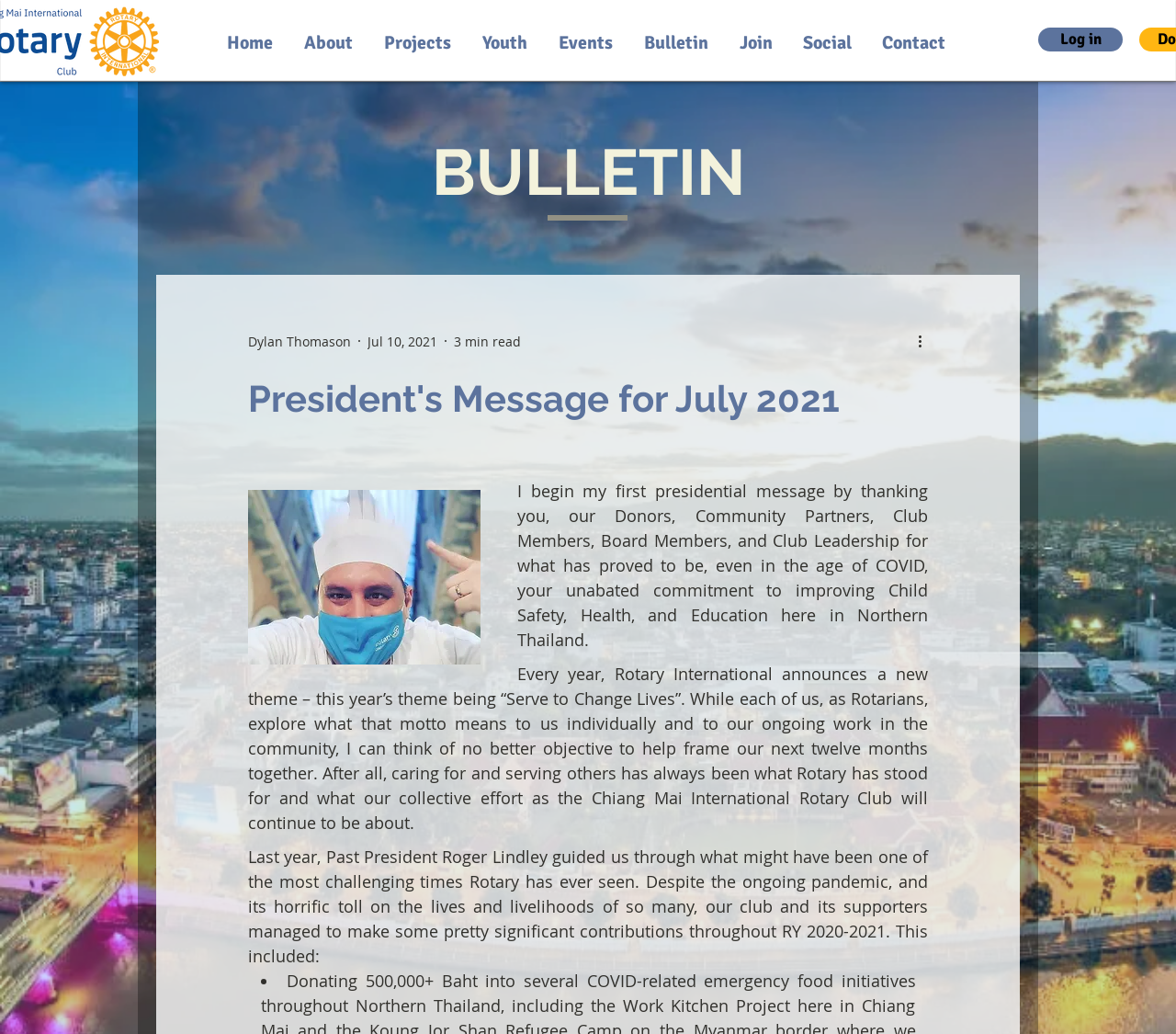Specify the bounding box coordinates of the area to click in order to execute this command: 'View the Bulletin'. The coordinates should consist of four float numbers ranging from 0 to 1, and should be formatted as [left, top, right, bottom].

[0.117, 0.129, 0.883, 0.204]